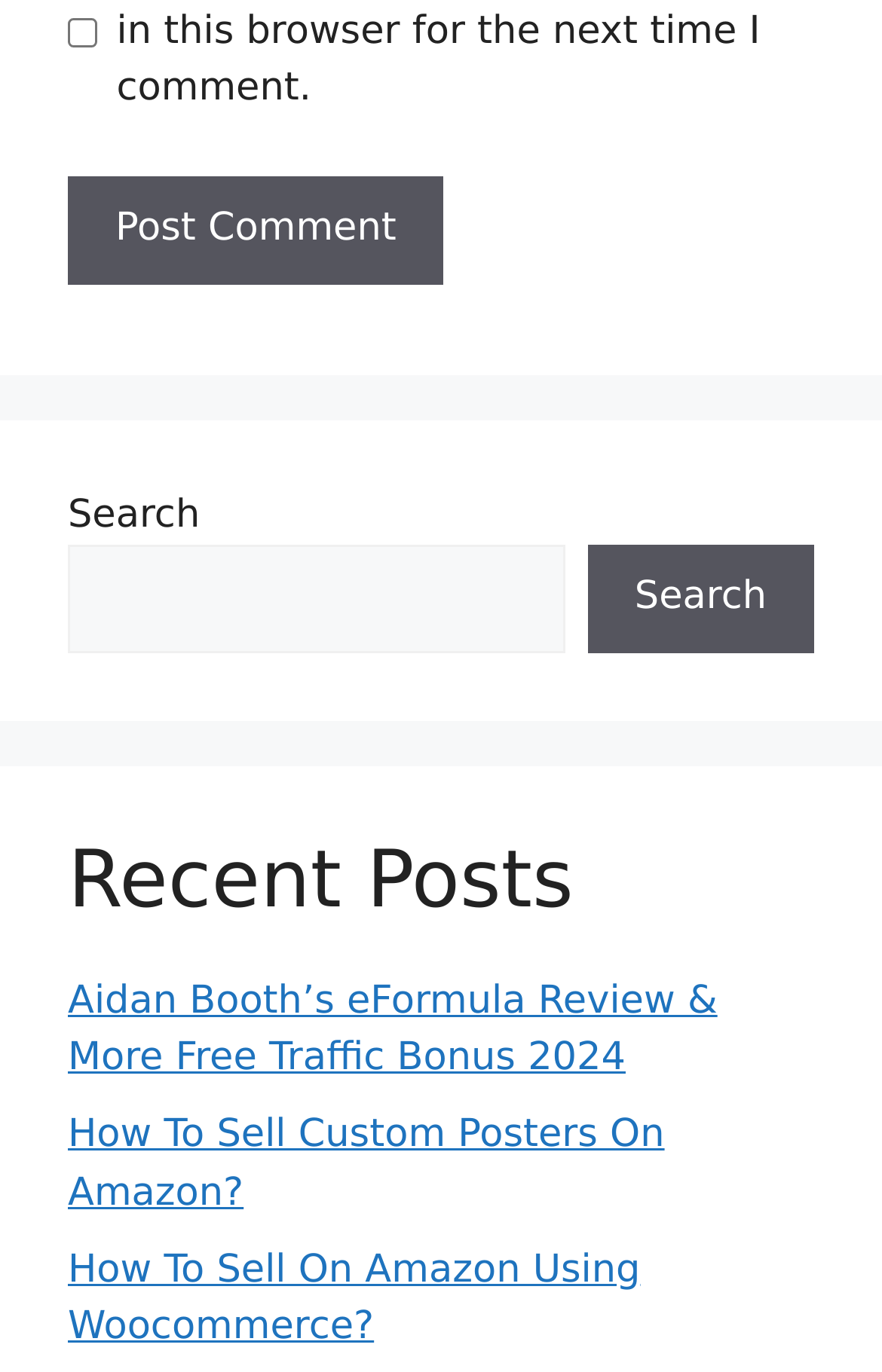How many links are listed under 'Recent Posts'?
Based on the screenshot, provide your answer in one word or phrase.

3